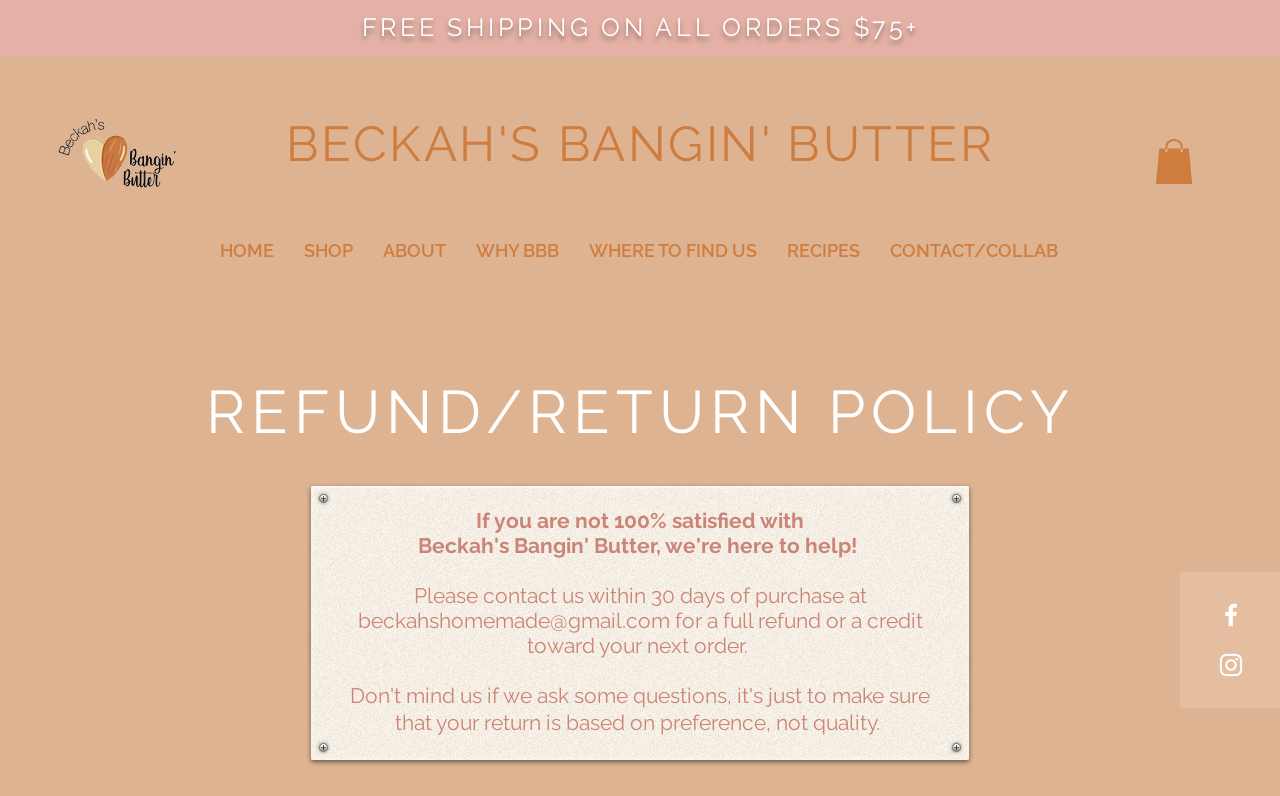From the element description RECIPES, predict the bounding box coordinates of the UI element. The coordinates must be specified in the format (top-left x, top-left y, bottom-right x, bottom-right y) and should be within the 0 to 1 range.

[0.603, 0.262, 0.684, 0.37]